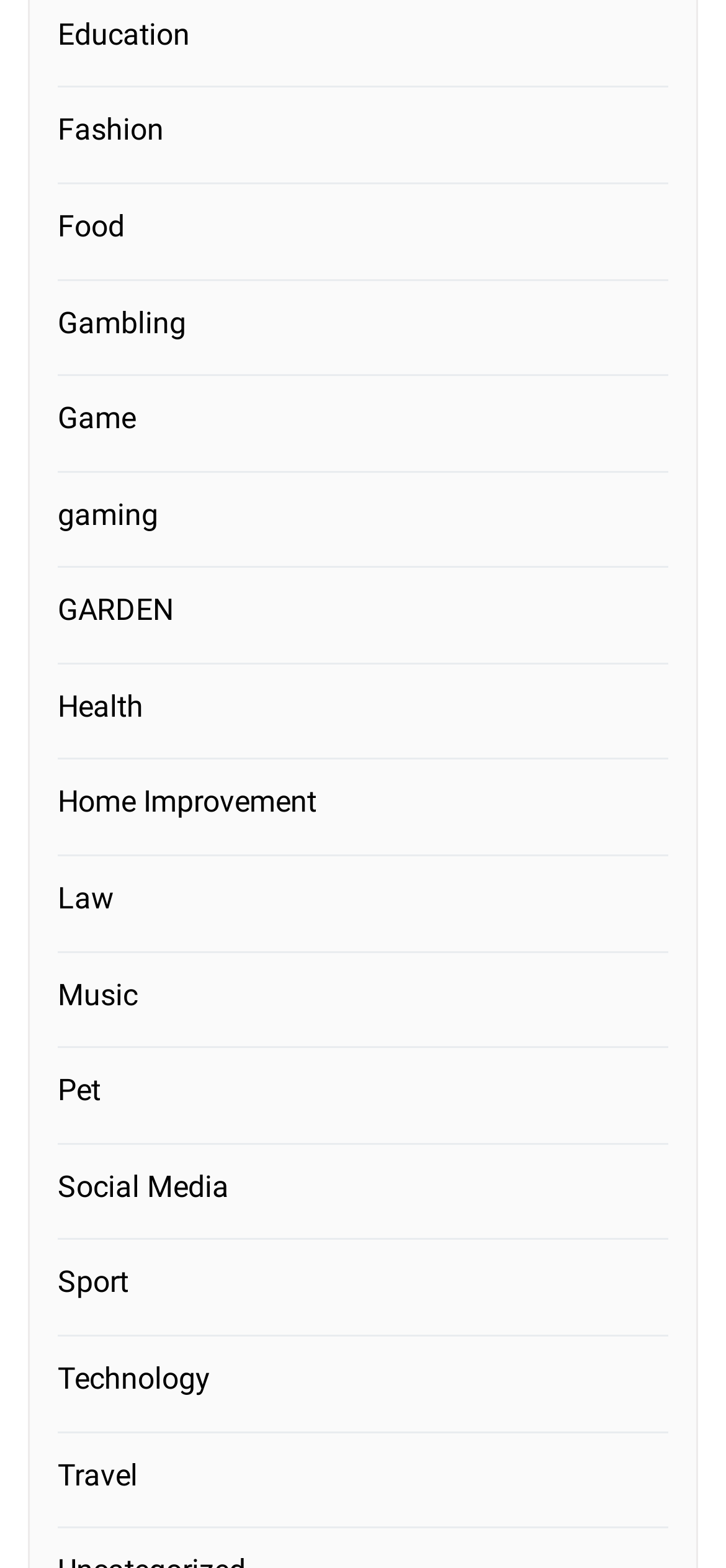Using a single word or phrase, answer the following question: 
What is the last category listed?

Travel